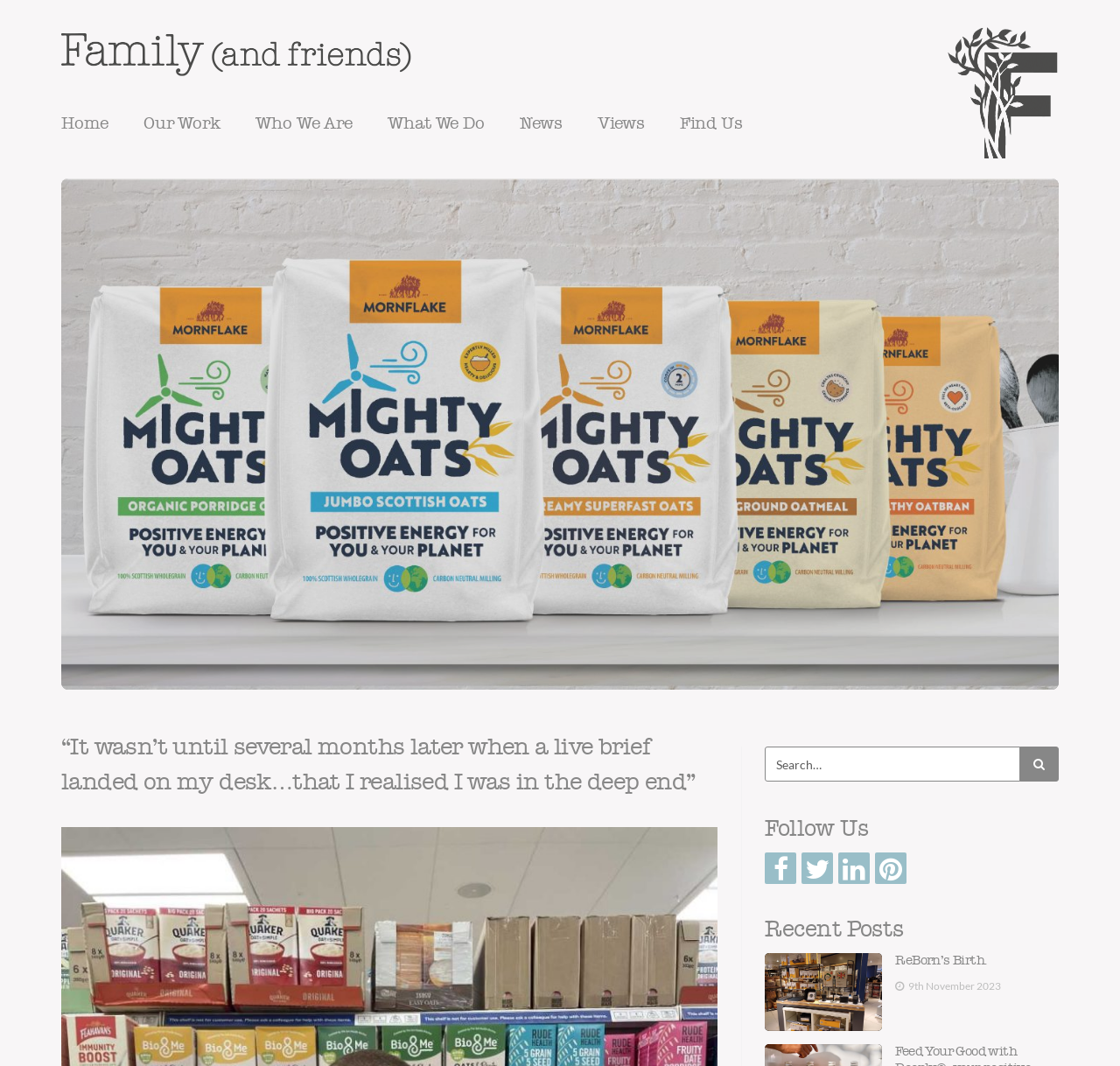What is the date of the recent post?
Using the image, provide a concise answer in one word or a short phrase.

9th November 2023